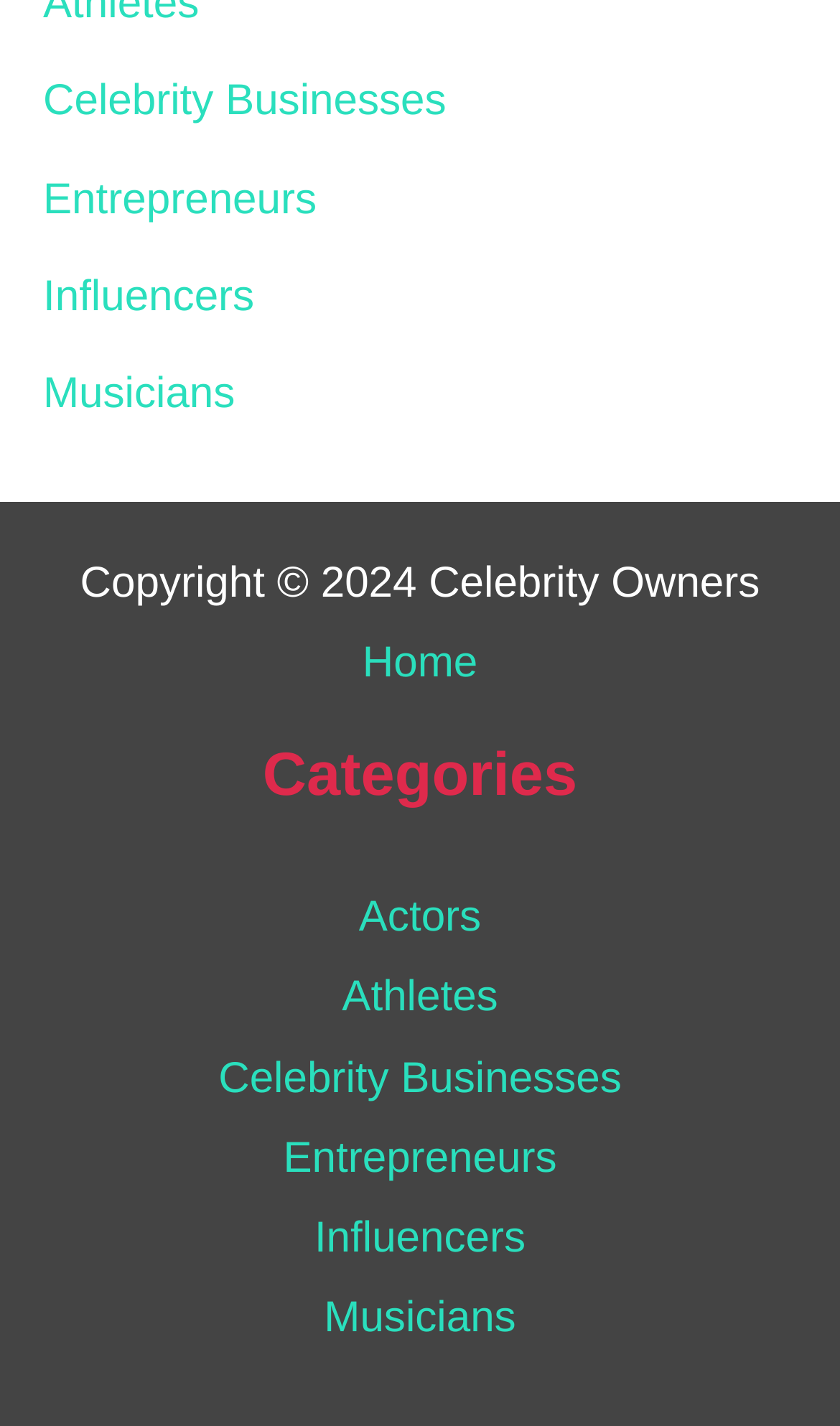Identify the bounding box coordinates of the clickable section necessary to follow the following instruction: "Explore Influencers". The coordinates should be presented as four float numbers from 0 to 1, i.e., [left, top, right, bottom].

[0.374, 0.852, 0.626, 0.886]